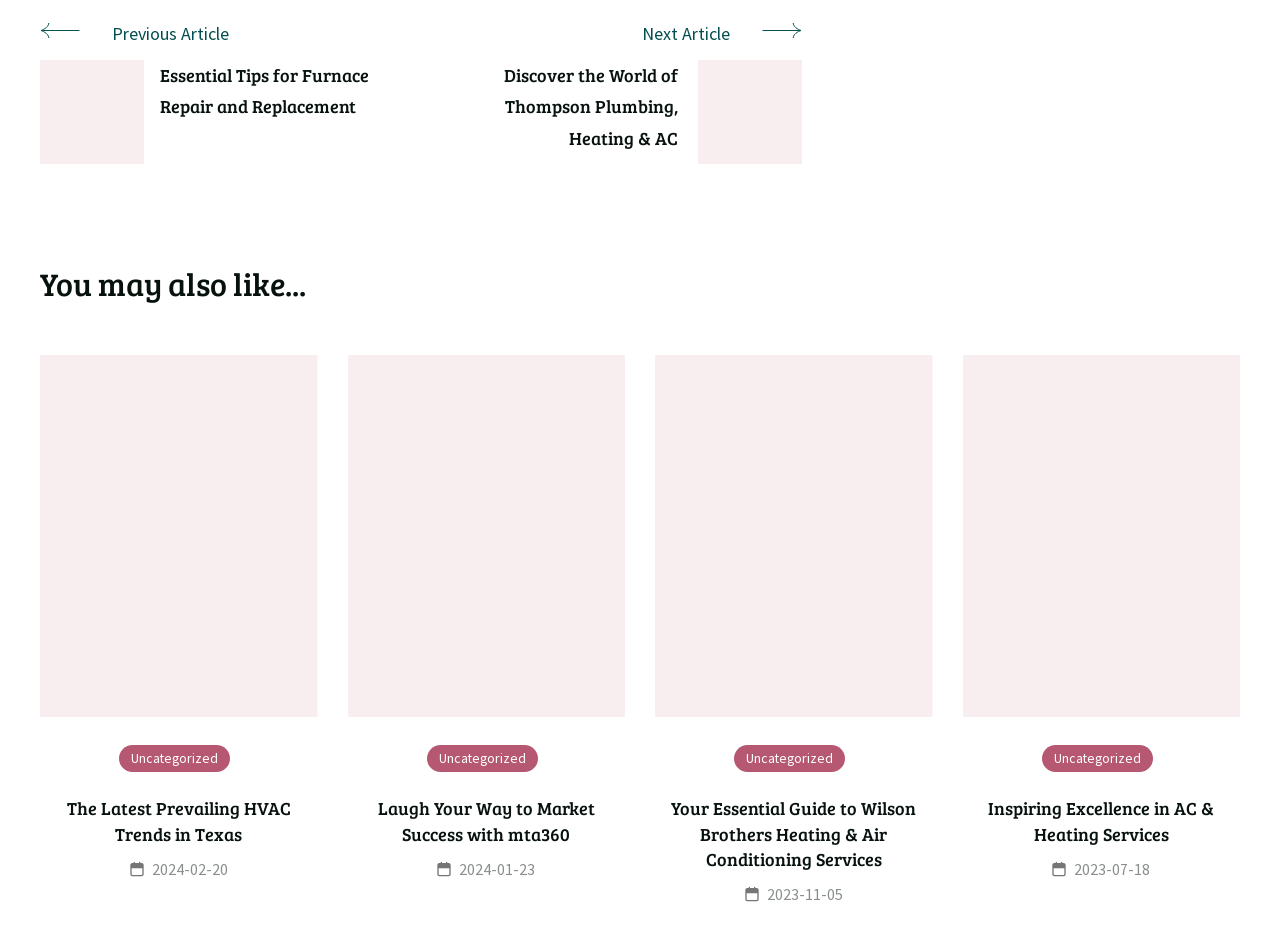Locate the bounding box coordinates of the clickable element to fulfill the following instruction: "View the image on the right side". Provide the coordinates as four float numbers between 0 and 1 in the format [left, top, right, bottom].

[0.545, 0.064, 0.627, 0.177]